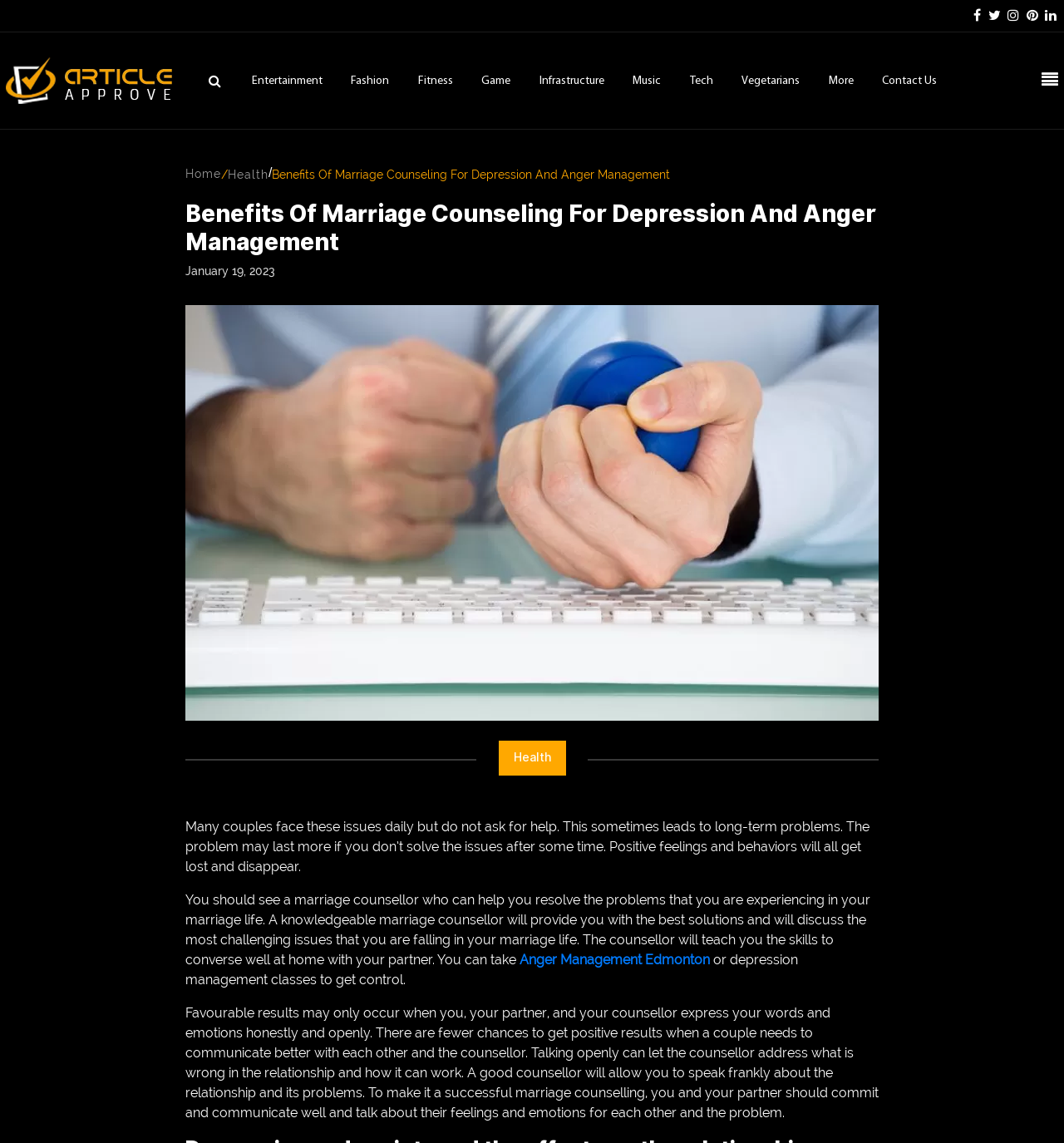Identify the bounding box coordinates of the section to be clicked to complete the task described by the following instruction: "Click the Home link". The coordinates should be four float numbers between 0 and 1, formatted as [left, top, right, bottom].

[0.174, 0.143, 0.208, 0.161]